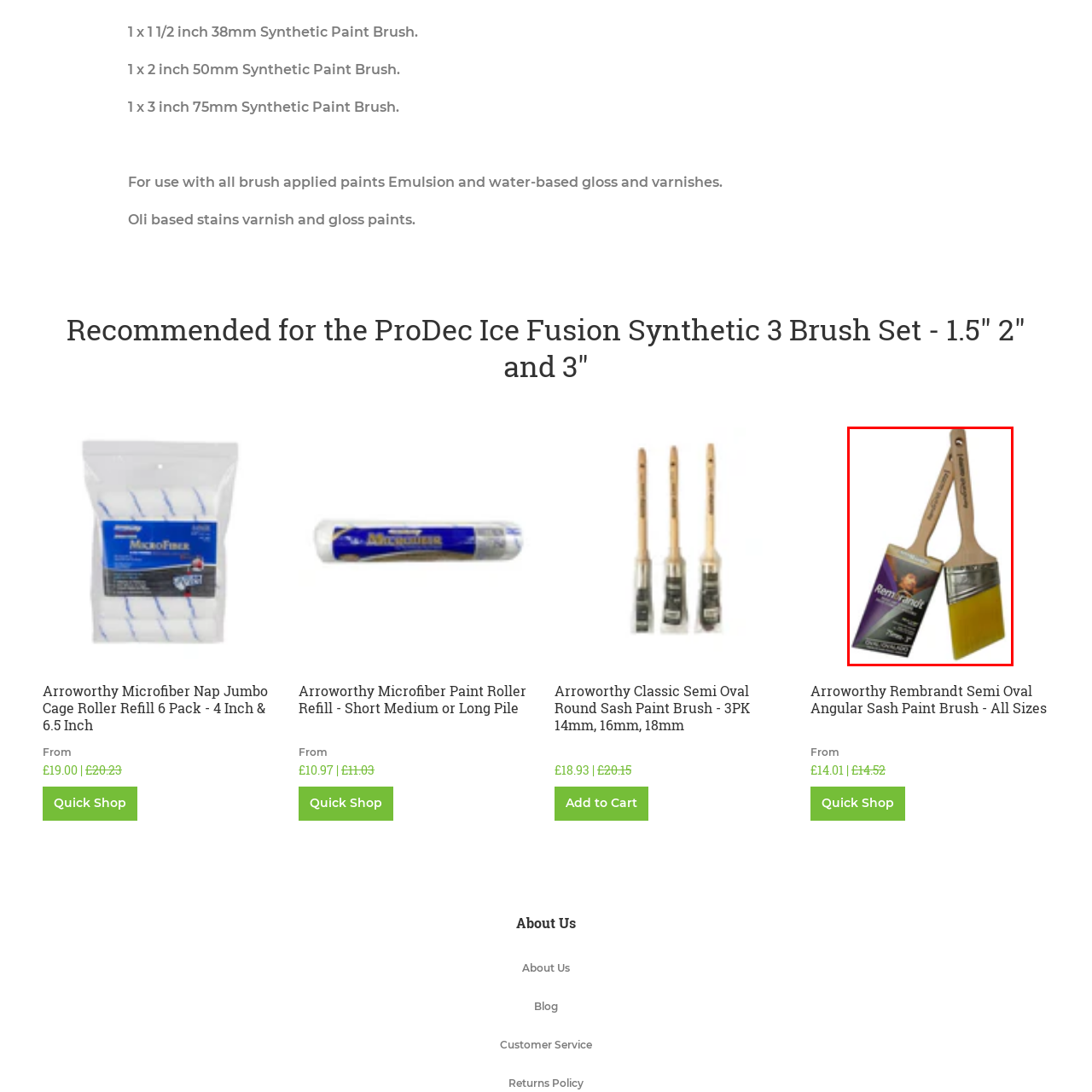What type of projects is this brush suitable for?
Analyze the image enclosed by the red bounding box and reply with a one-word or phrase answer.

Professional and DIY